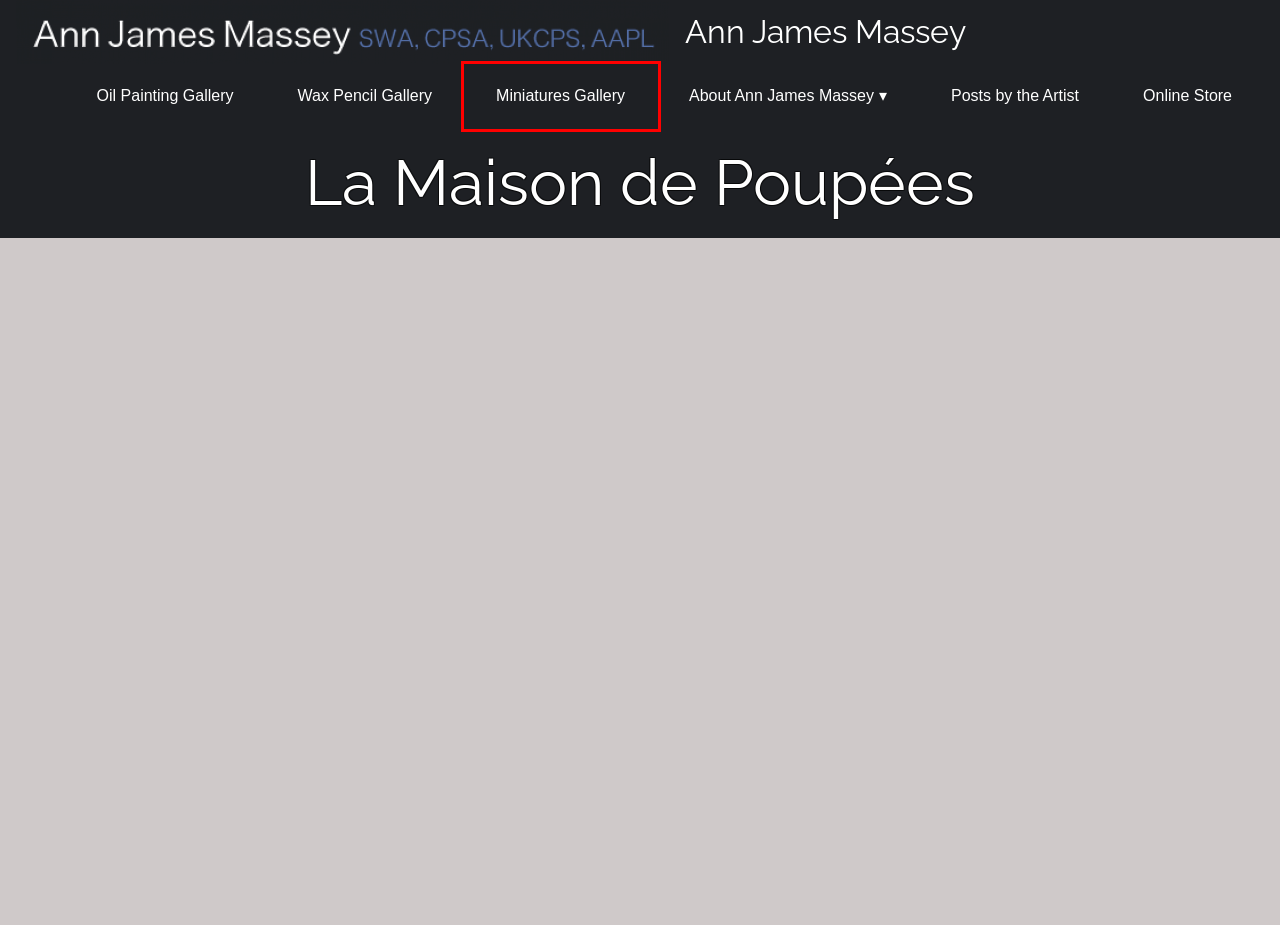Examine the webpage screenshot and identify the UI element enclosed in the red bounding box. Pick the webpage description that most accurately matches the new webpage after clicking the selected element. Here are the candidates:
A. Miniatures Gallery - Ann James Massey
B. About Ann James Massey - Ann James Massey
C. Posts by the Artist - Ann James Massey
D. Wax Pencil Gallery - Ann James Massey
E. Oil Painting Gallery - Ann James Massey
F. The Marionette Theatre - Ann James Massey
G. Online Store - Ann James Massey
H. Henri Bérenger - Ann James Massey

A